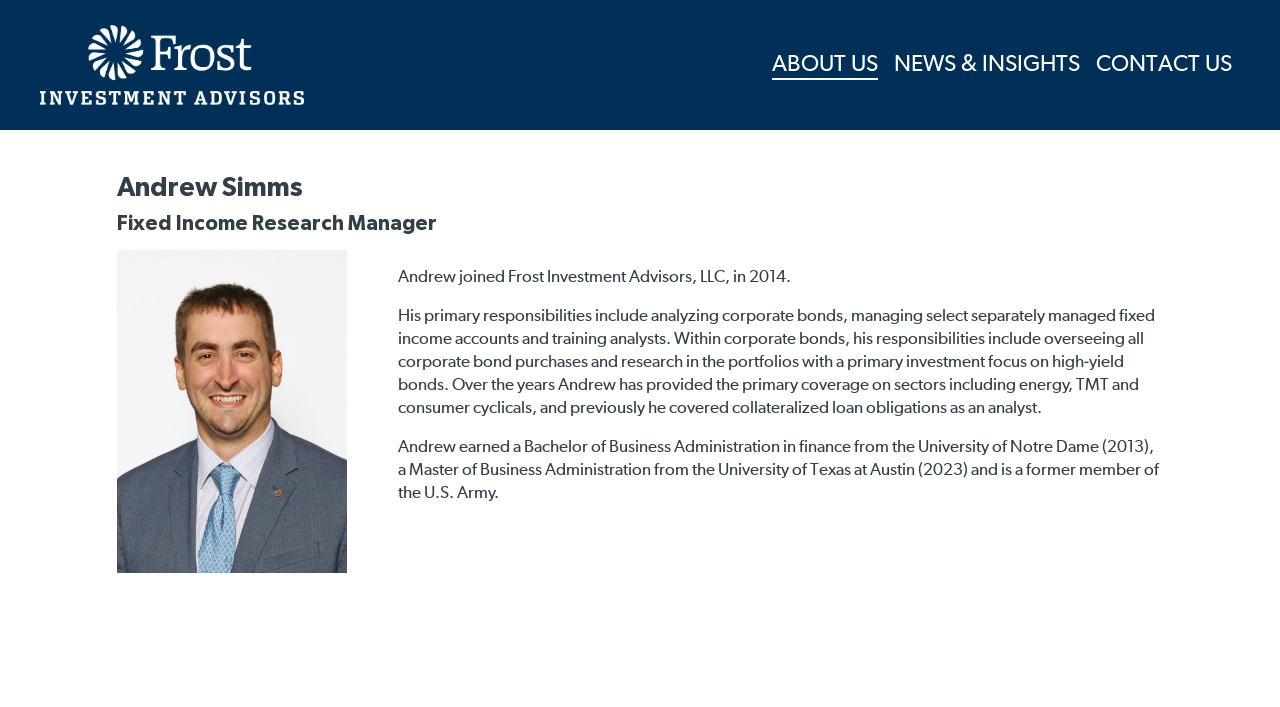Locate the bounding box coordinates of the element that should be clicked to execute the following instruction: "go to the Frost Investment Advisors homepage".

[0.031, 0.028, 0.238, 0.156]